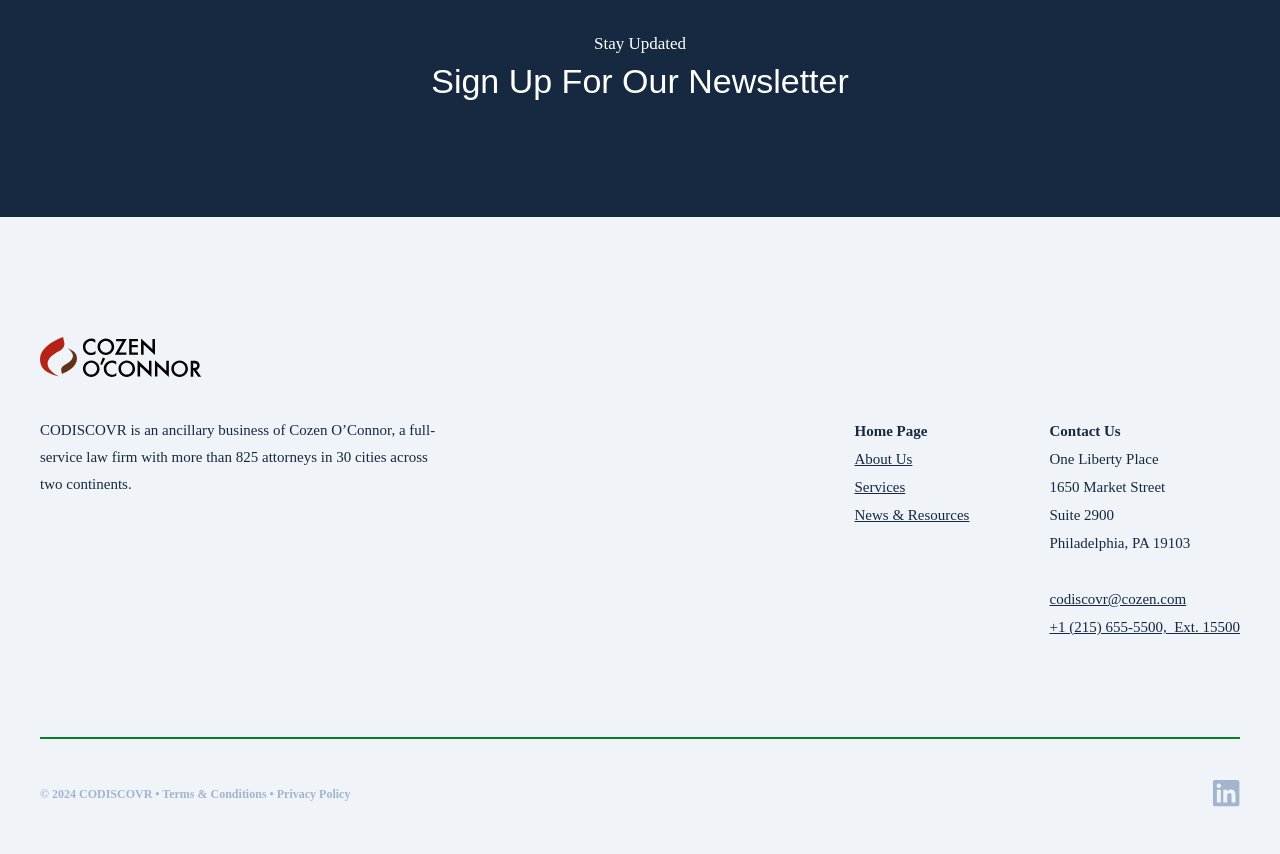What is the copyright year of CODISCOVR?
Based on the image, answer the question with as much detail as possible.

The copyright year can be found in the StaticText element with the text '2024' which is located at the bottom of the webpage.